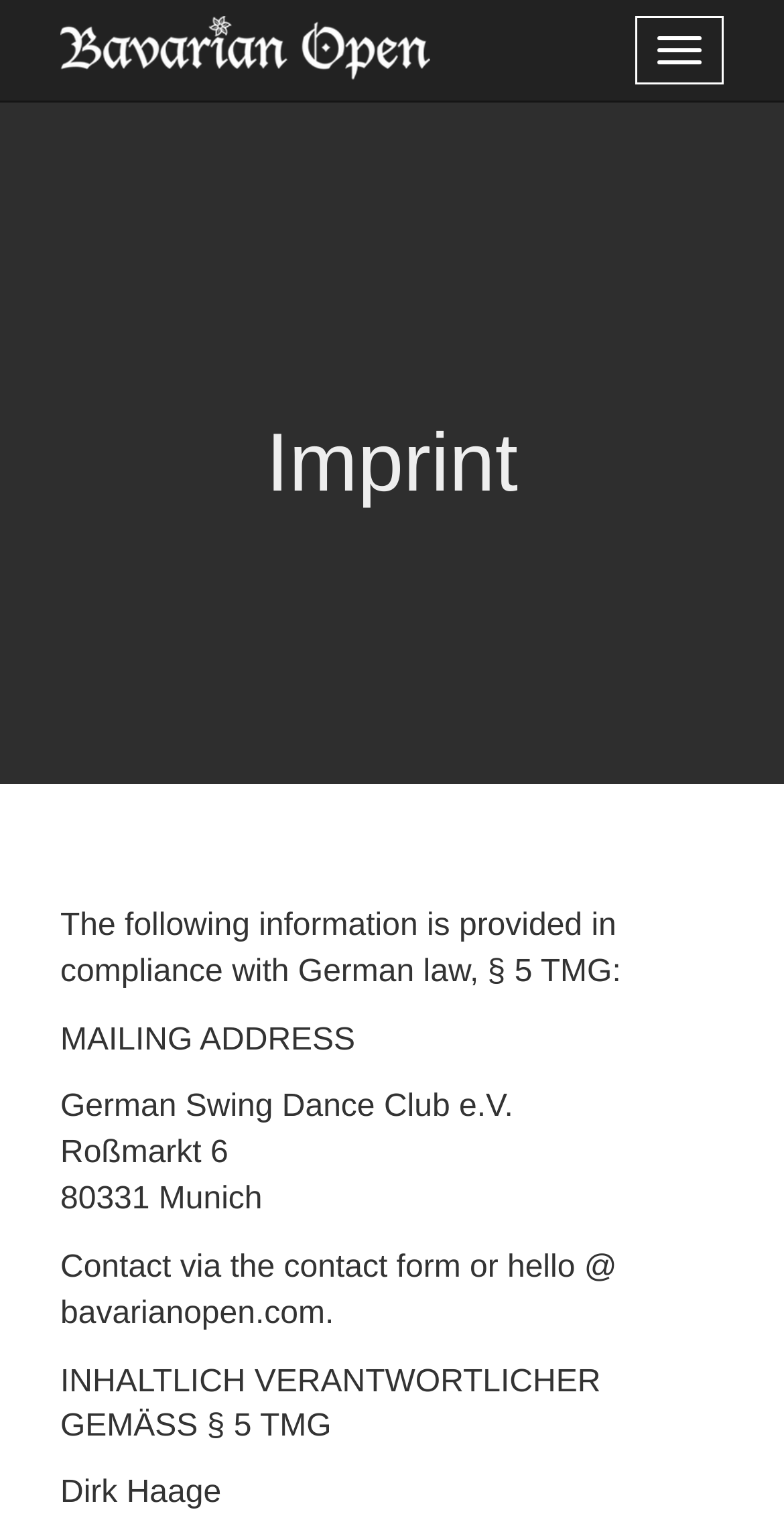Bounding box coordinates are specified in the format (top-left x, top-left y, bottom-right x, bottom-right y). All values are floating point numbers bounded between 0 and 1. Please provide the bounding box coordinate of the region this sentence describes: Toggle navigation

[0.81, 0.011, 0.923, 0.055]